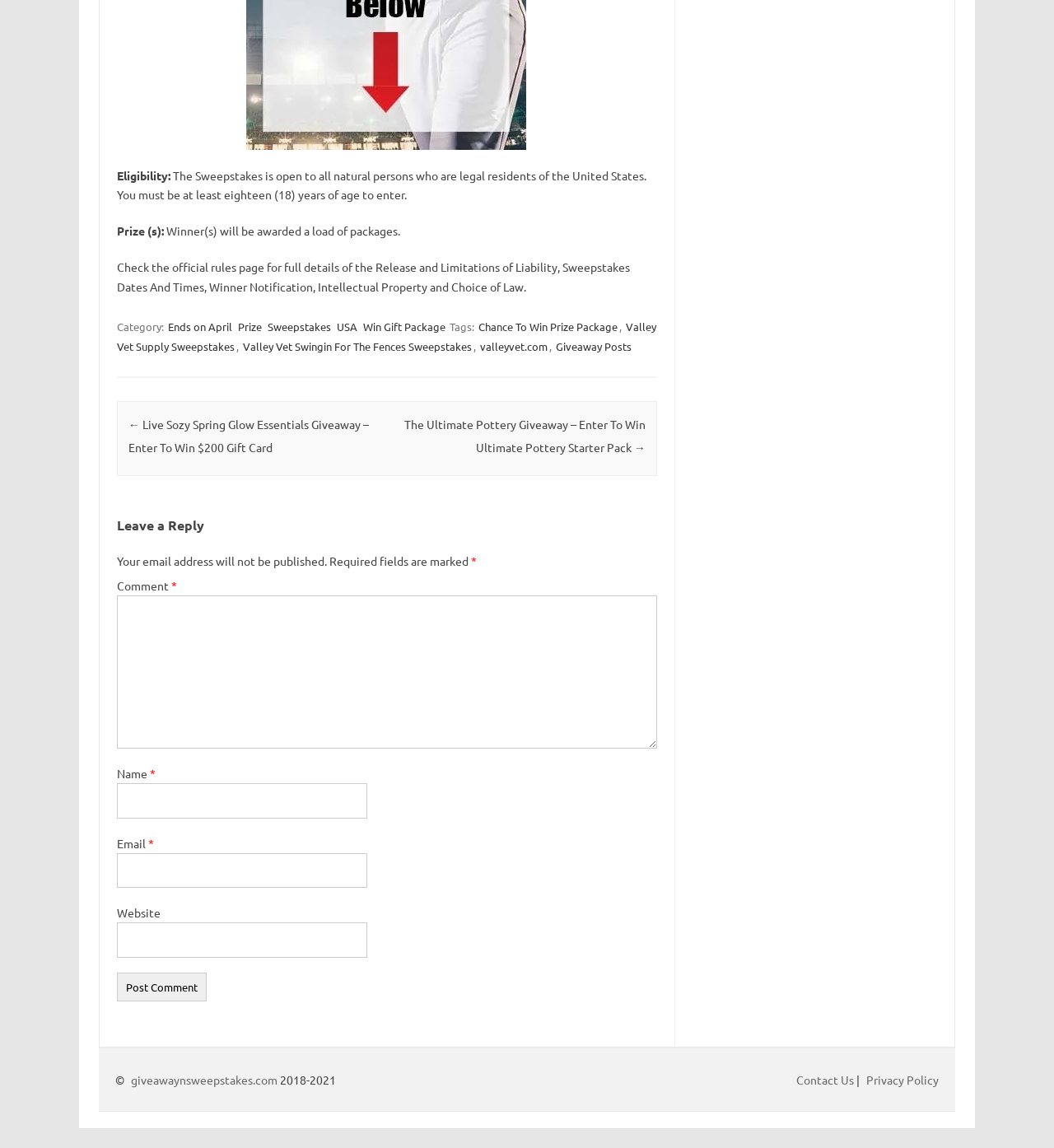Please analyze the image and provide a thorough answer to the question:
What is the category of the sweepstakes?

The category of the sweepstakes can be found in the footer section of the webpage, which lists 'Category:' followed by a link 'Ends on April', indicating that the sweepstakes ends on a specific date in April.